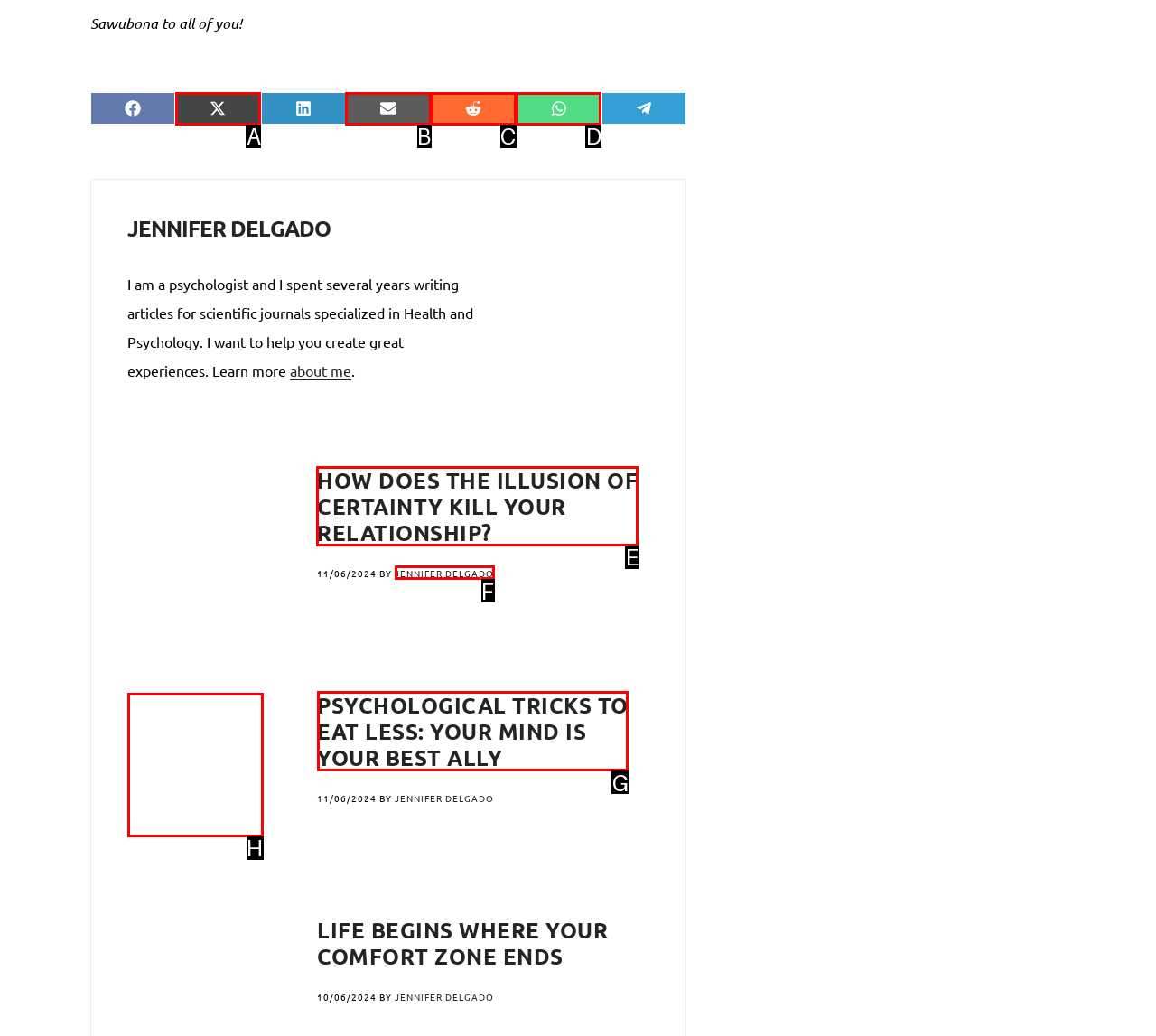Given the task: Read the article 'How does the illusion of certainty kill your relationship?', tell me which HTML element to click on.
Answer with the letter of the correct option from the given choices.

E